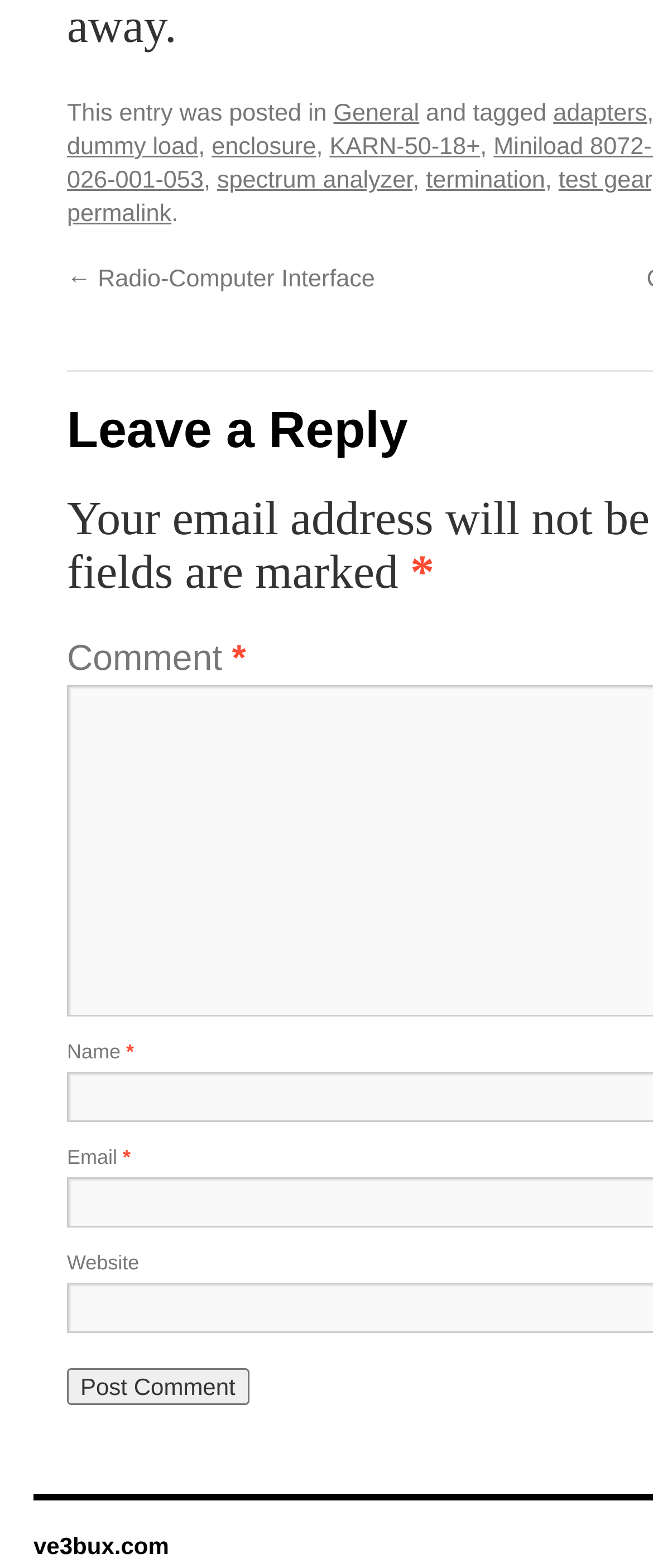Locate and provide the bounding box coordinates for the HTML element that matches this description: "test gear".

[0.855, 0.148, 0.997, 0.165]